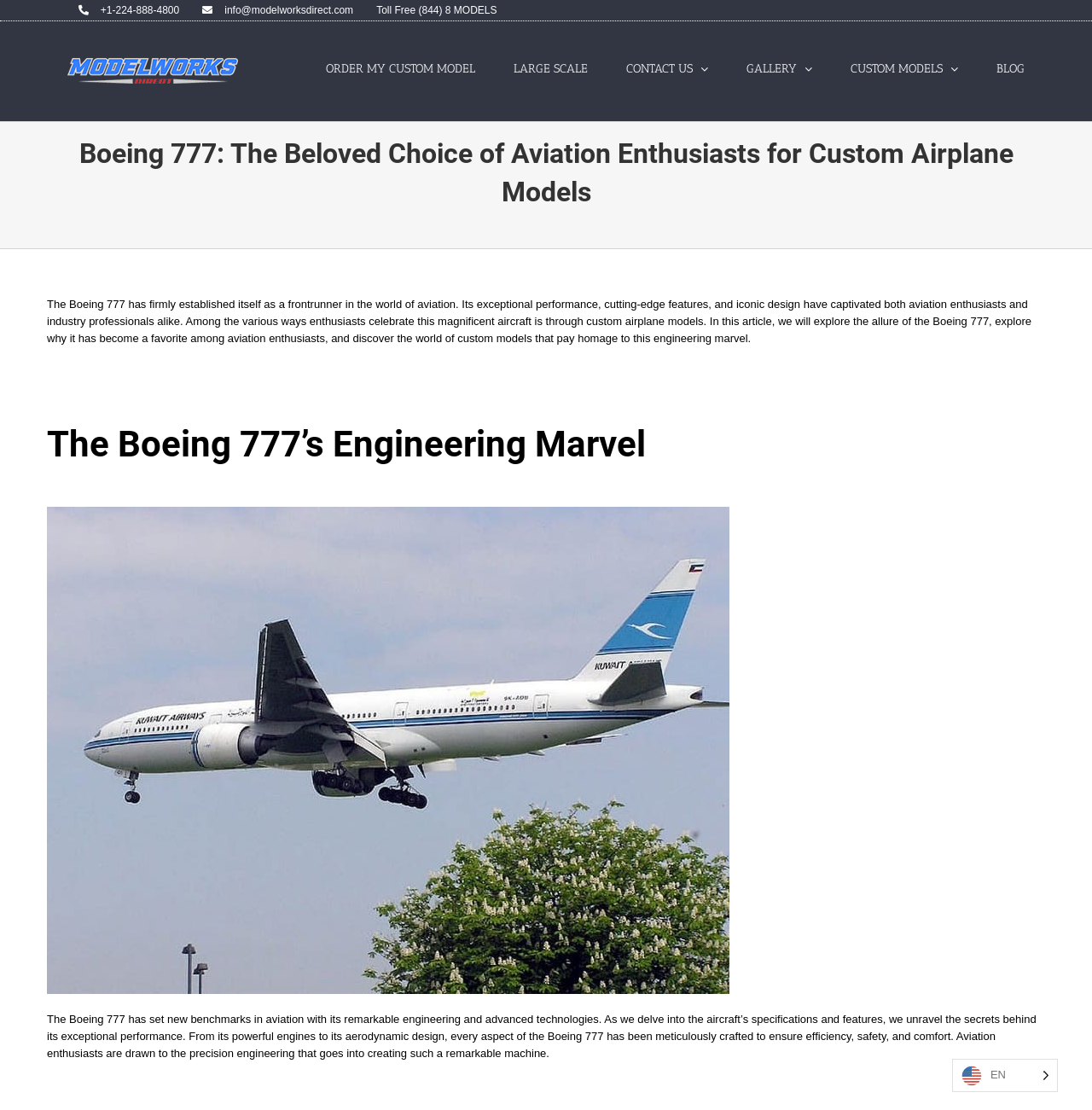Please reply to the following question with a single word or a short phrase:
What is the topic of the article on this webpage?

Custom airplane models of Boeing 777